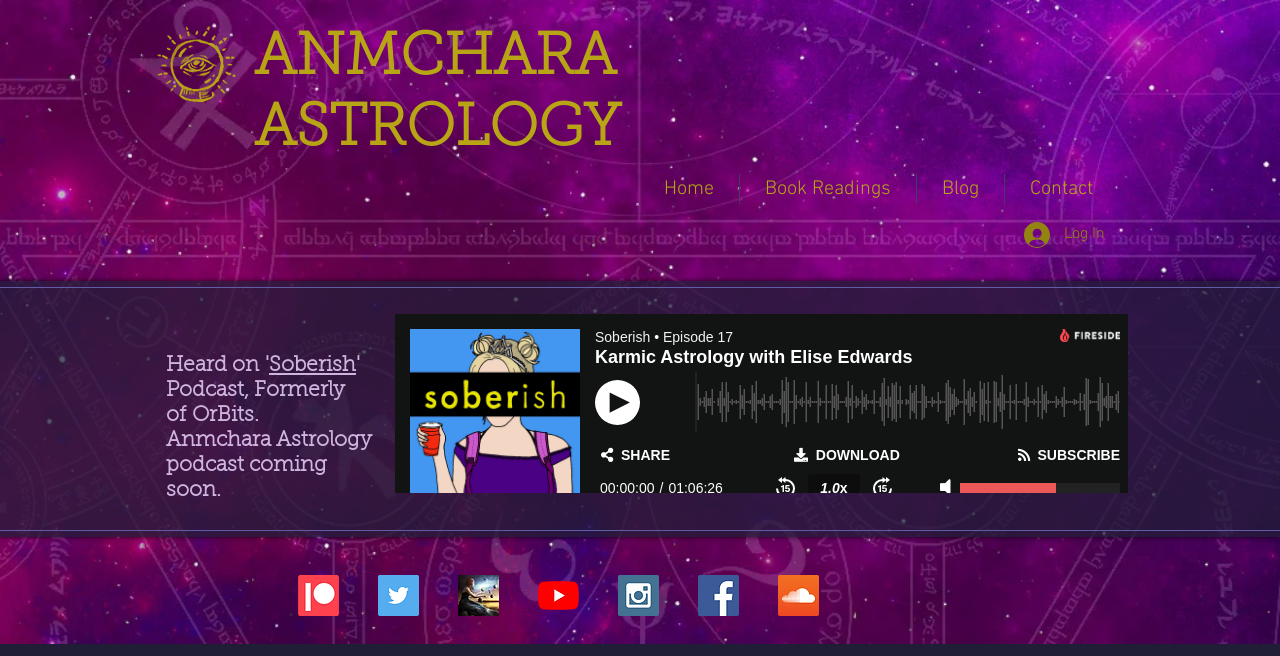Please specify the bounding box coordinates of the area that should be clicked to accomplish the following instruction: "Watch on YouTube". The coordinates should consist of four float numbers between 0 and 1, i.e., [left, top, right, bottom].

[0.42, 0.877, 0.452, 0.939]